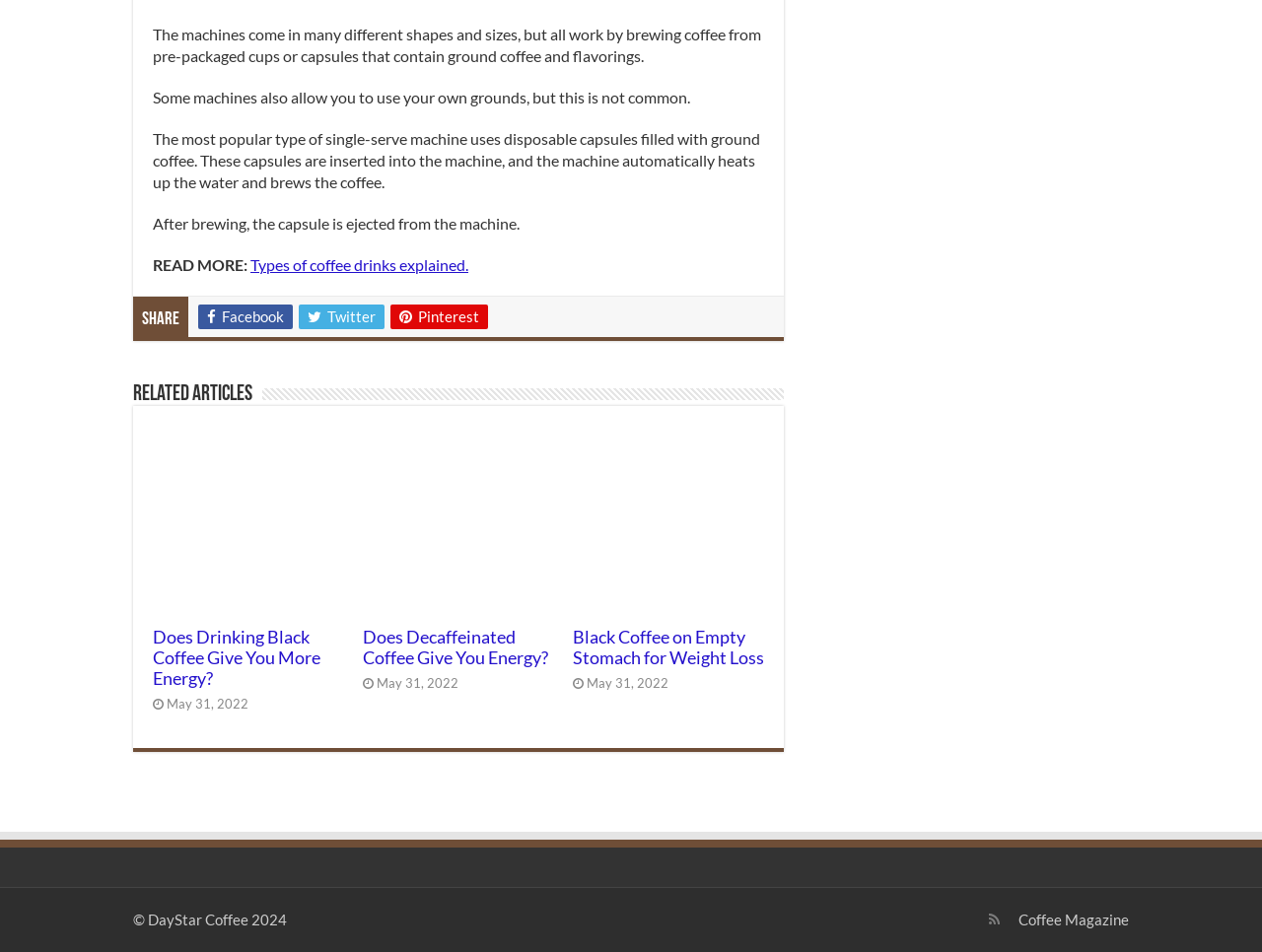Determine the bounding box for the UI element described here: "Twitter".

[0.237, 0.32, 0.305, 0.346]